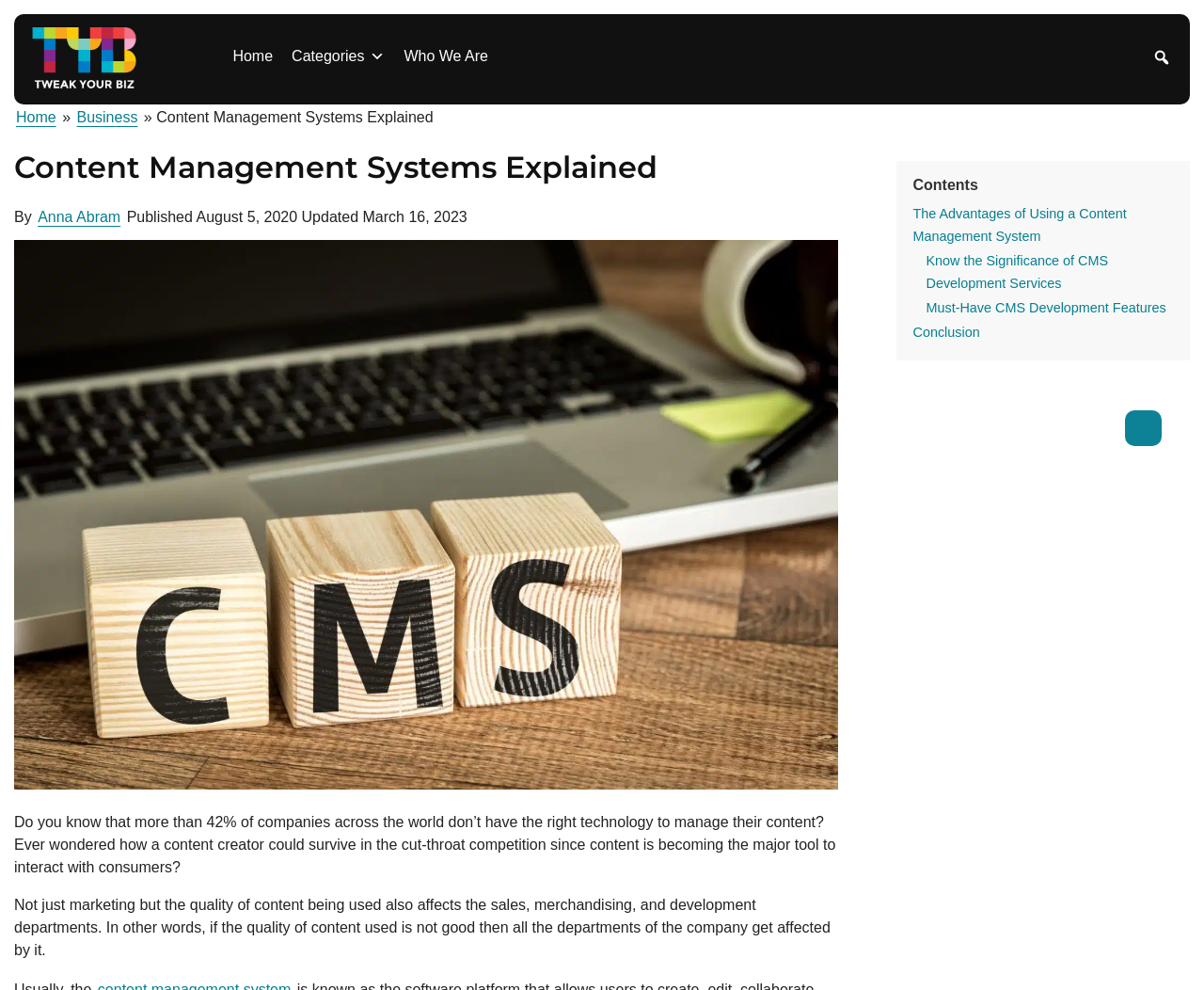Produce an extensive caption that describes everything on the webpage.

The webpage is about content management systems, with the title "Content Management Systems Explained" at the top. Below the title, there is a brief introduction that starts with a question, "Do you know that more than 42% of companies across the world don’t have the right technology to manage their content?" followed by a paragraph explaining the importance of content quality in various departments of a company.

On the top-left corner, there is a logo of "Tweak Your Biz" with a link to the homepage. Next to it, there are navigation links to "Home", "Categories", and "Who We Are". On the top-right corner, there is a search bar with a search button.

Below the introduction, there are several sections with headings, including "The Advantages of Using a Content Management System", "Know the Significance of CMS Development Services", "Must-Have CMS Development Features", and "Conclusion". Each section has a link to its corresponding content.

At the bottom of the page, there is a button to "Show all headings". There are no images on the page, but there are several links and buttons throughout the content.